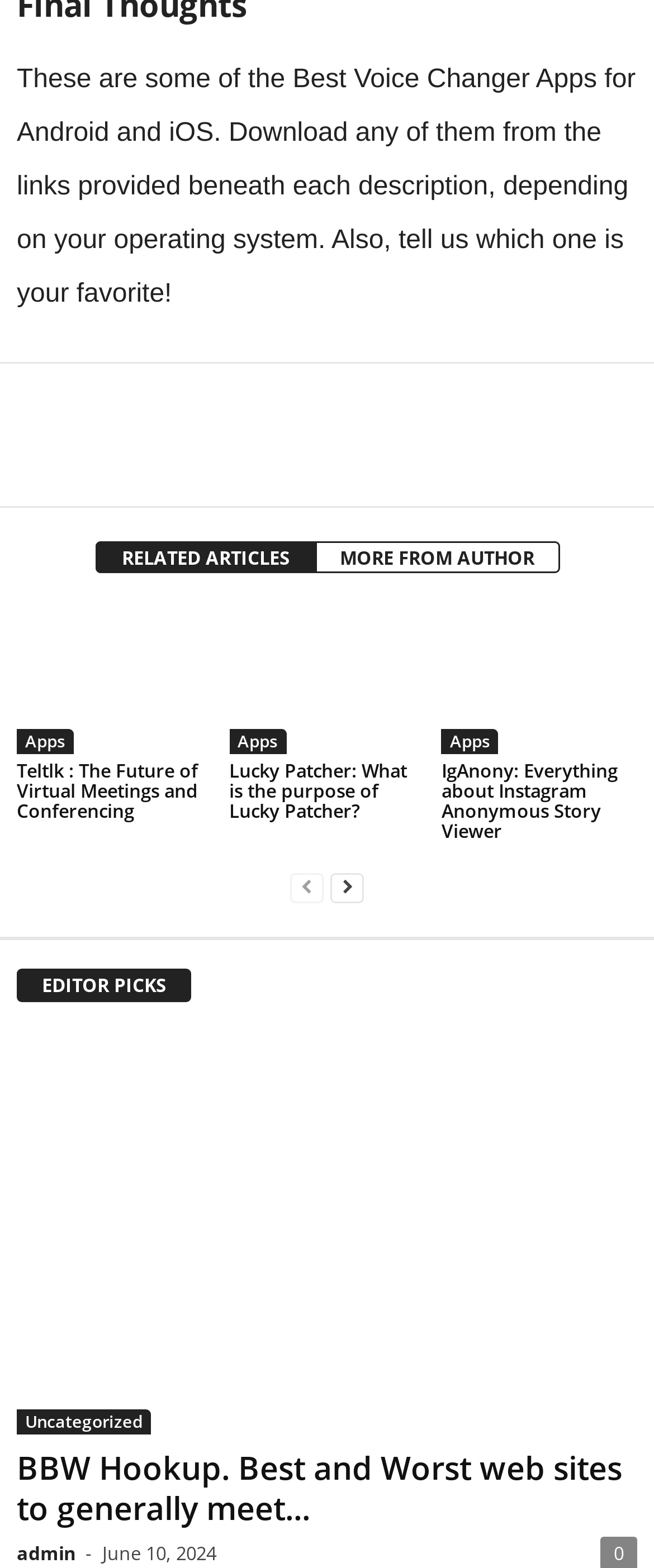When was the article 'BBW Hookup. Best and Worst web sites to generally meet...' published? Based on the image, give a response in one word or a short phrase.

June 10, 2024